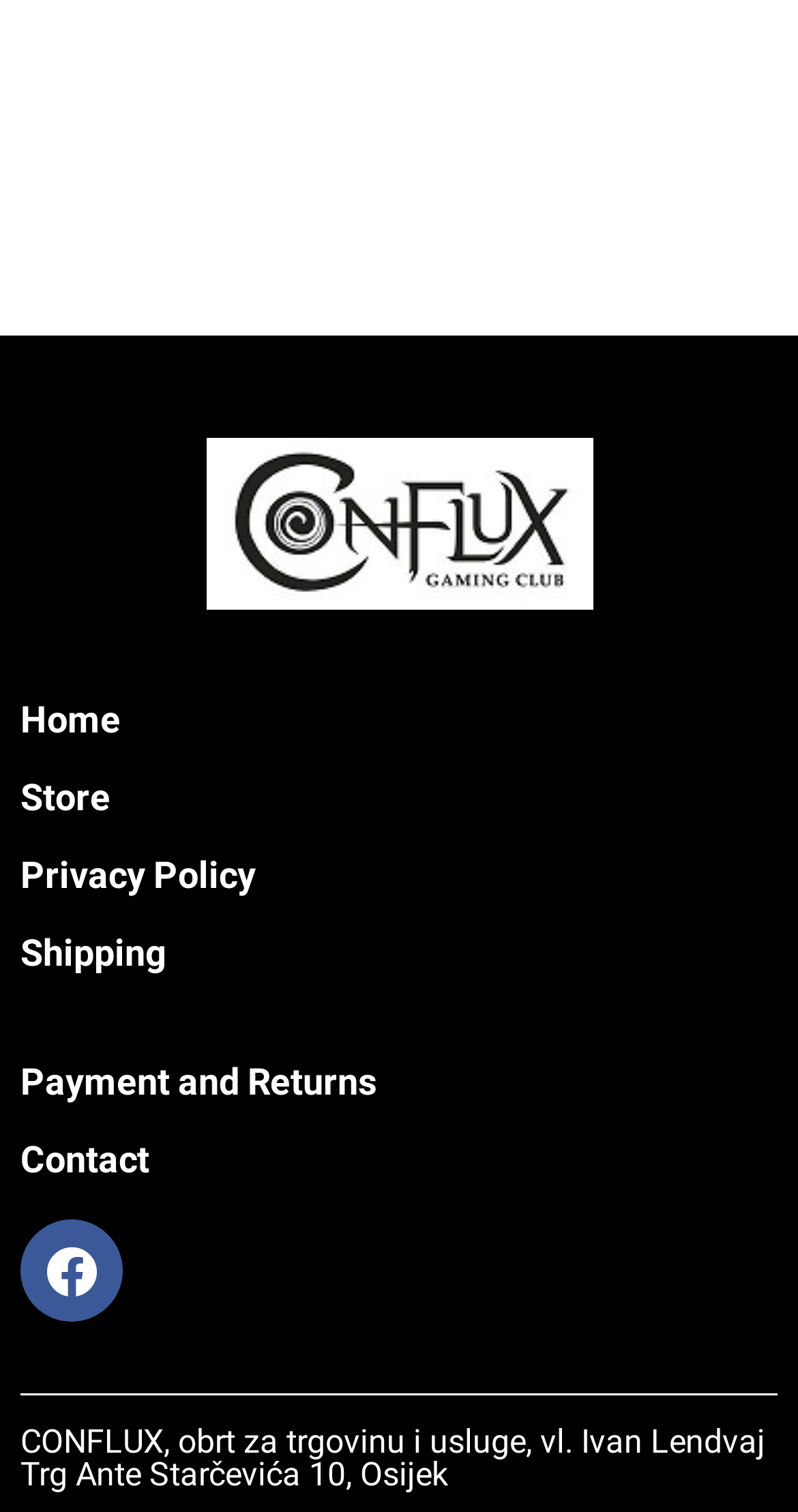Bounding box coordinates are specified in the format (top-left x, top-left y, bottom-right x, bottom-right y). All values are floating point numbers bounded between 0 and 1. Please provide the bounding box coordinate of the region this sentence describes: Payment and Returns

[0.026, 0.701, 0.472, 0.729]